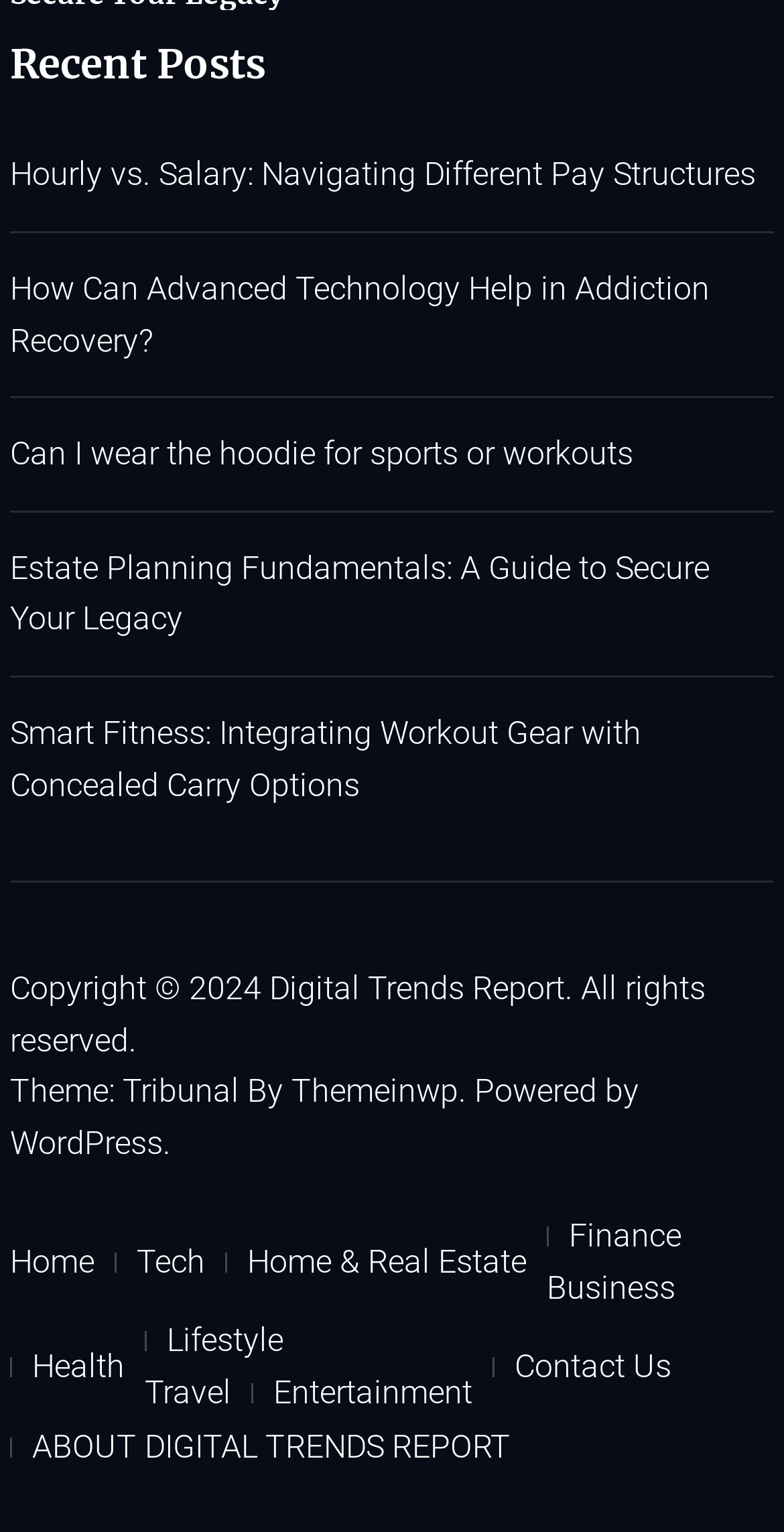Determine the bounding box coordinates for the HTML element mentioned in the following description: "Digital Trends Report.". The coordinates should be a list of four floats ranging from 0 to 1, represented as [left, top, right, bottom].

[0.344, 0.633, 0.741, 0.658]